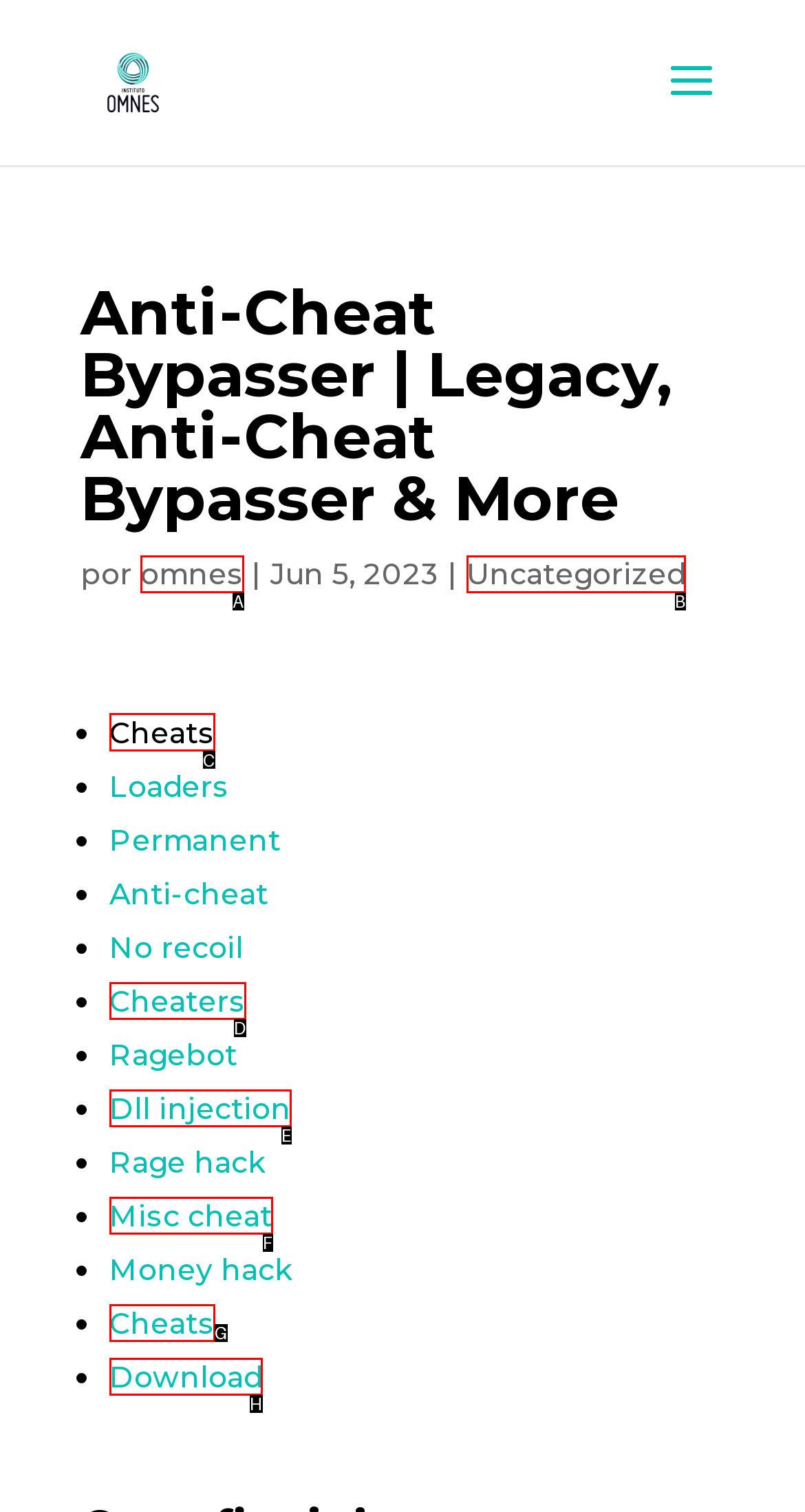Indicate the letter of the UI element that should be clicked to accomplish the task: Go to Cheats page. Answer with the letter only.

C